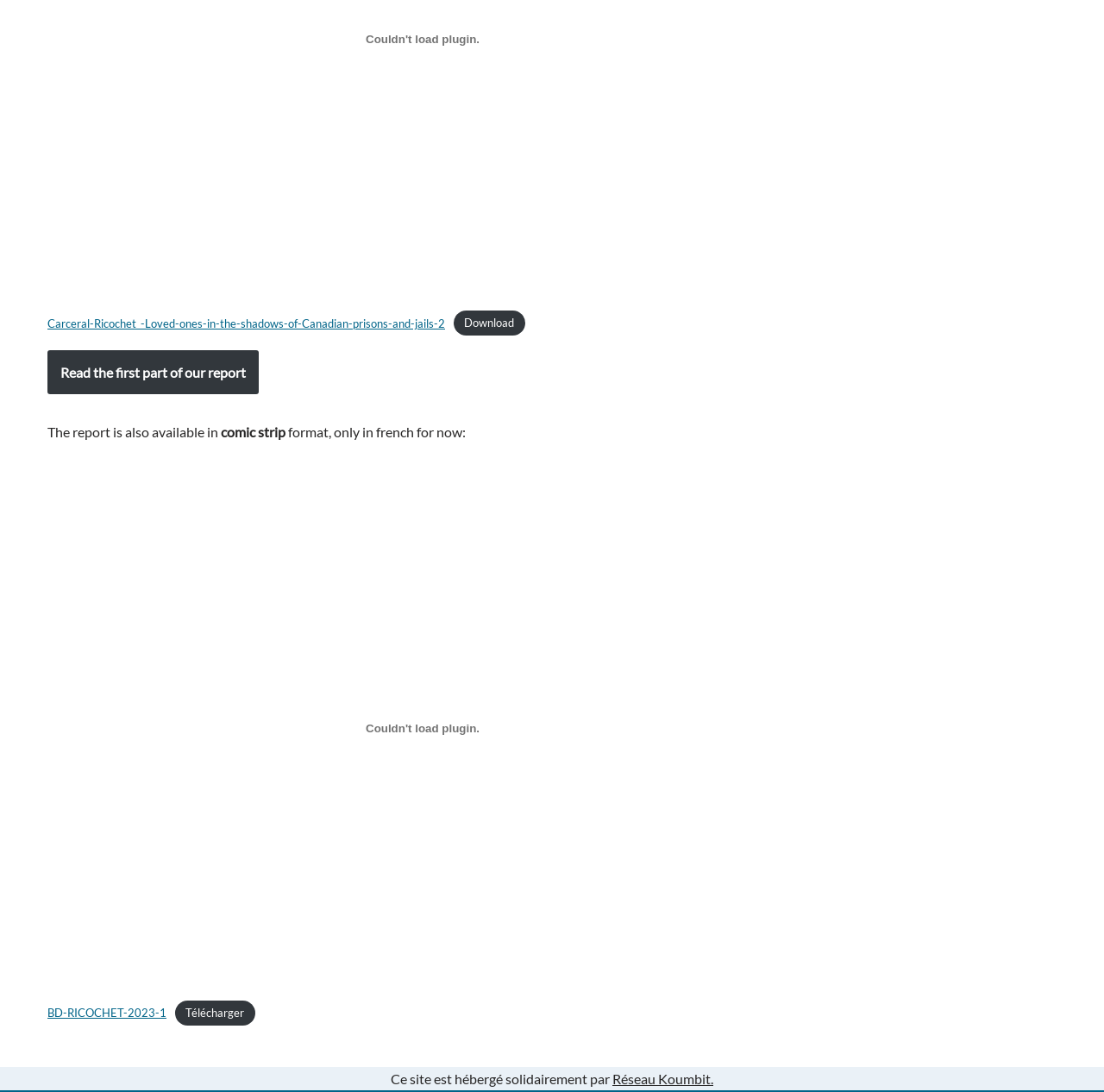Provide the bounding box coordinates for the UI element described in this sentence: "Download". The coordinates should be four float values between 0 and 1, i.e., [left, top, right, bottom].

[0.411, 0.285, 0.476, 0.307]